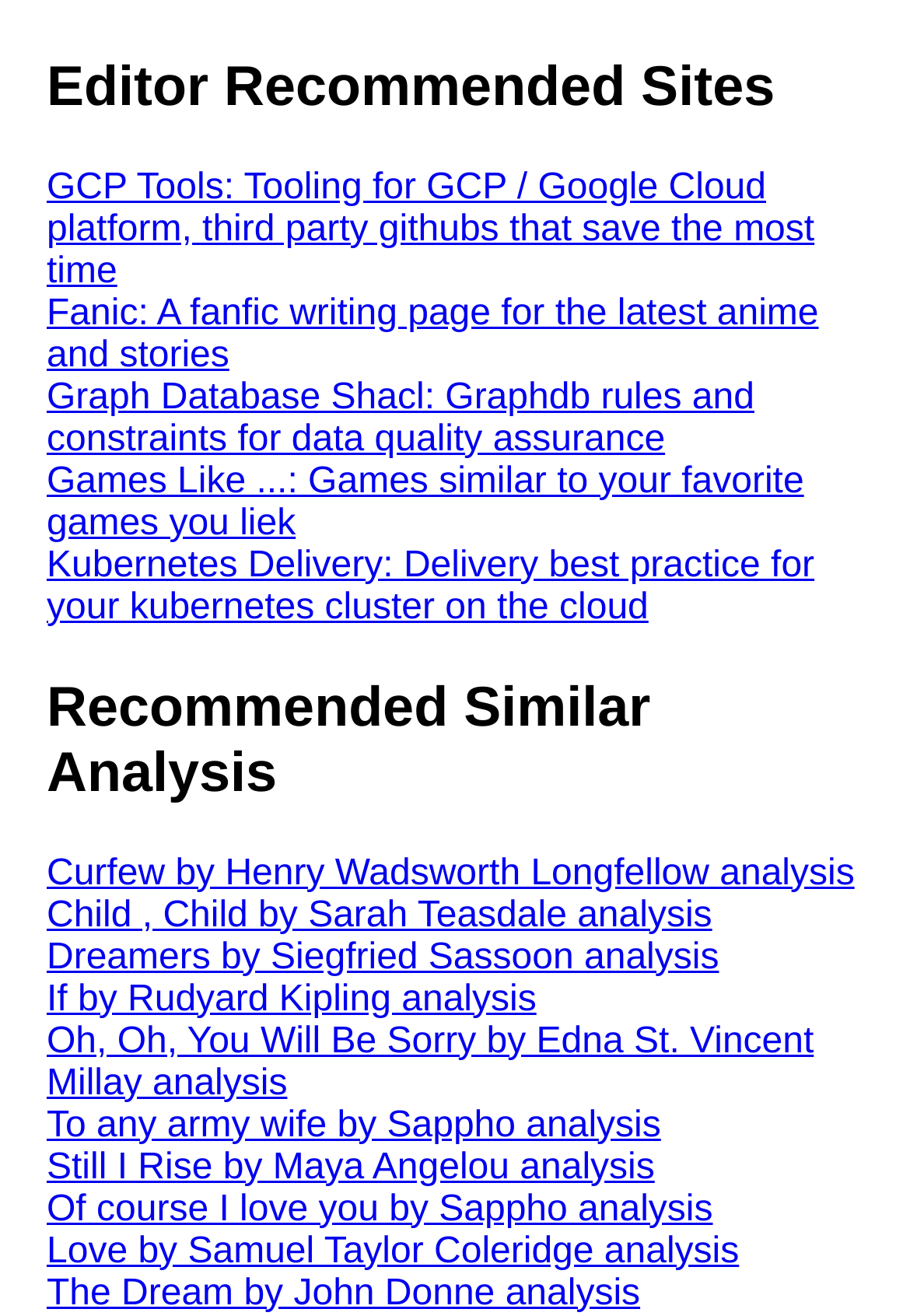Locate the bounding box coordinates of the area where you should click to accomplish the instruction: "go to the next story".

None